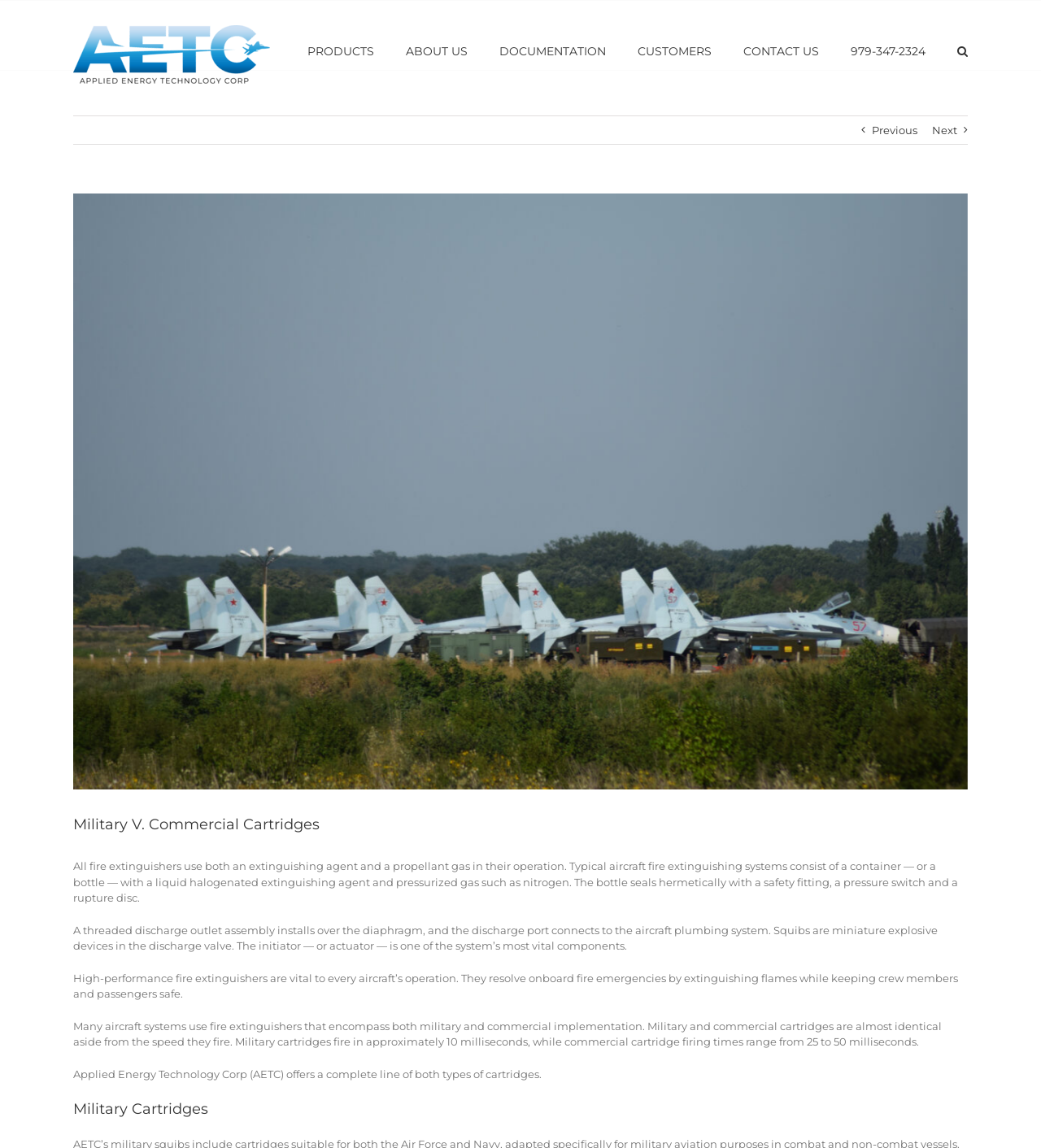Determine the bounding box coordinates of the region that needs to be clicked to achieve the task: "Click the 'PRODUCTS' link".

[0.295, 0.0, 0.359, 0.084]